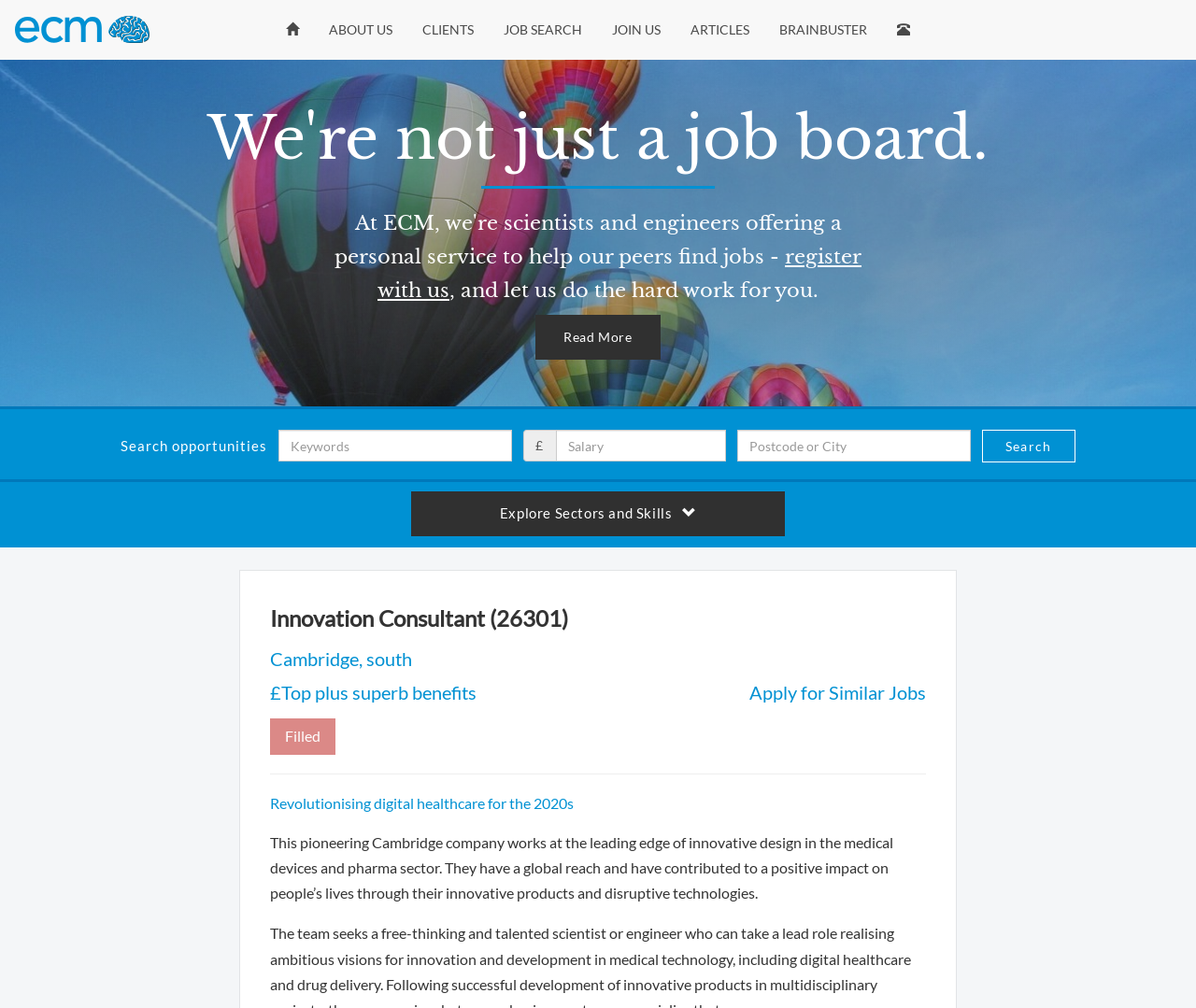What is the location of the company? Based on the image, give a response in one word or a short phrase.

Cambridge, south